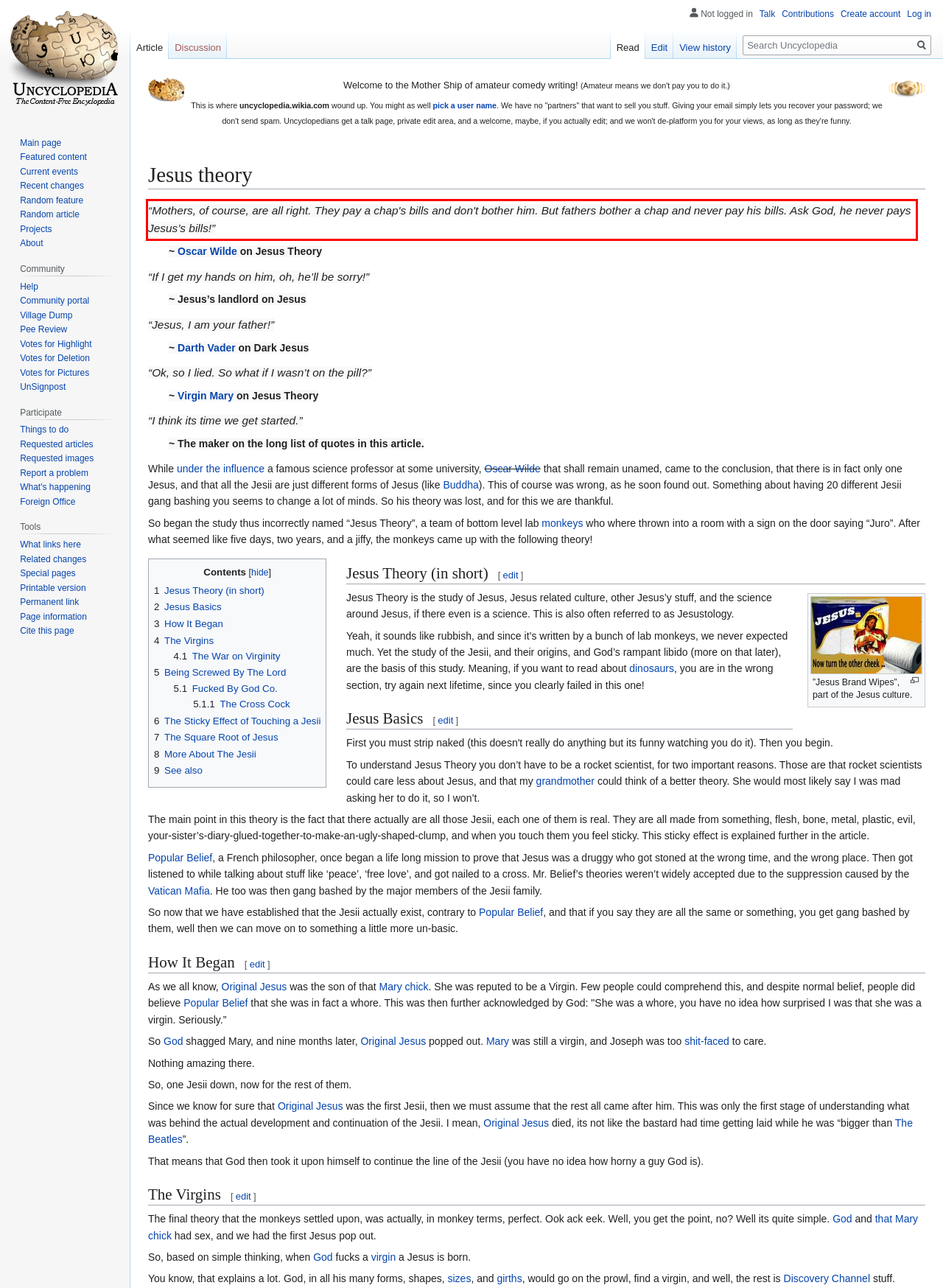Please identify and extract the text from the UI element that is surrounded by a red bounding box in the provided webpage screenshot.

“Mothers, of course, are all right. They pay a chap's bills and don't bother him. But fathers bother a chap and never pay his bills. Ask God, he never pays Jesus’s bills!”